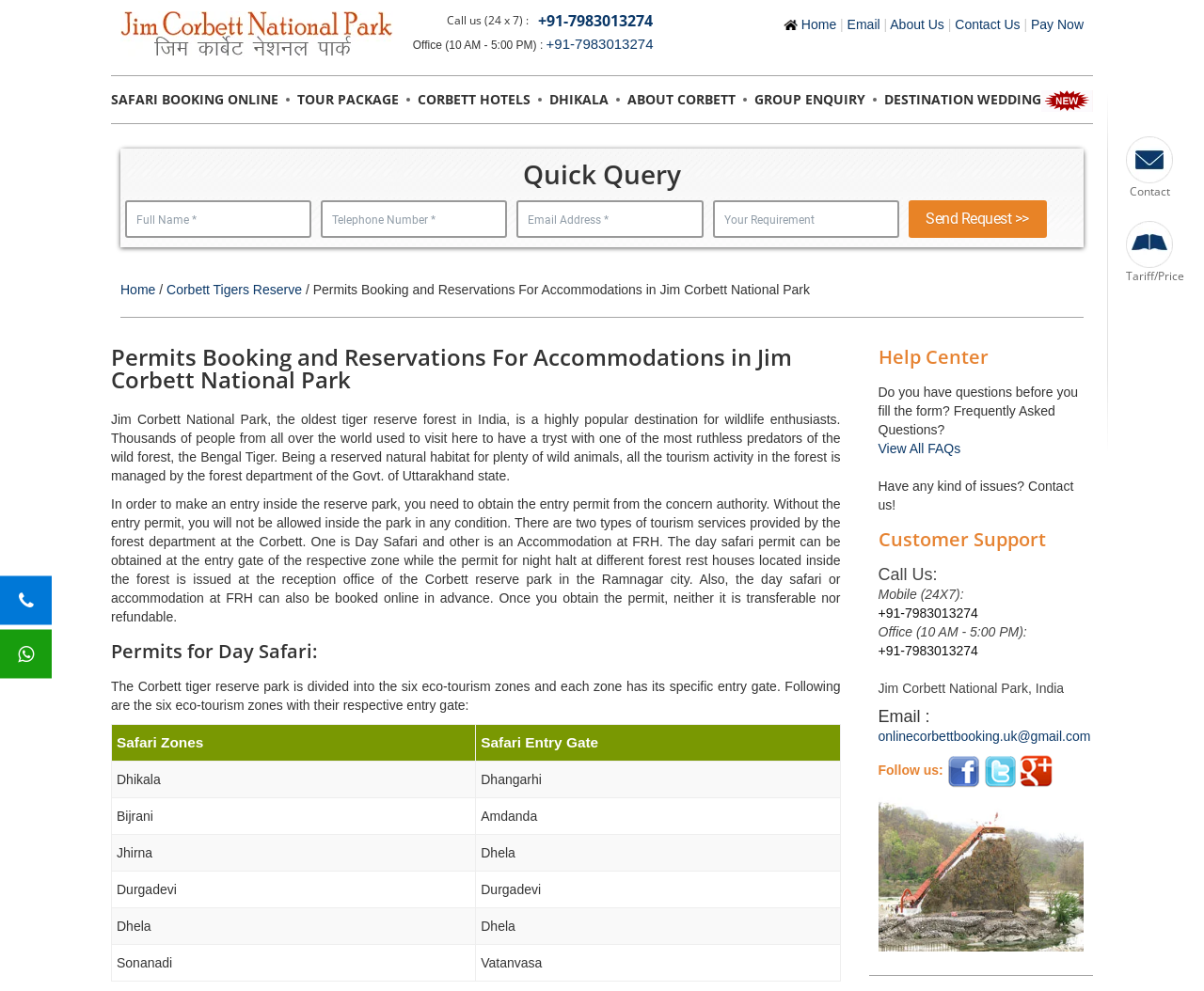Bounding box coordinates are specified in the format (top-left x, top-left y, bottom-right x, bottom-right y). All values are floating point numbers bounded between 0 and 1. Please provide the bounding box coordinate of the region this sentence describes: aria-label="LinkedIn"

None